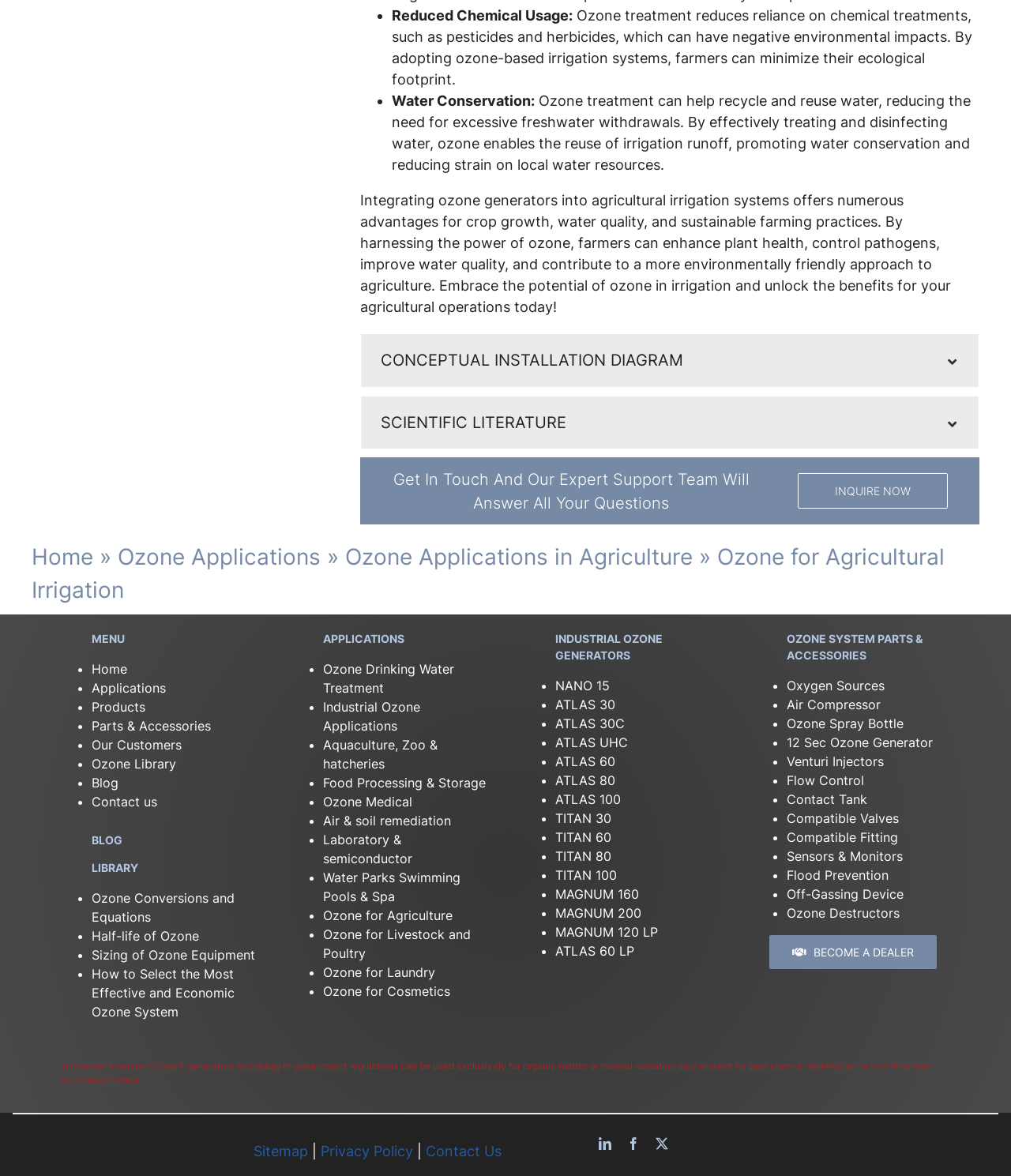Can you identify the bounding box coordinates of the clickable region needed to carry out this instruction: 'View 'Ozone for Agricultural Irrigation''? The coordinates should be four float numbers within the range of 0 to 1, stated as [left, top, right, bottom].

[0.031, 0.462, 0.934, 0.513]